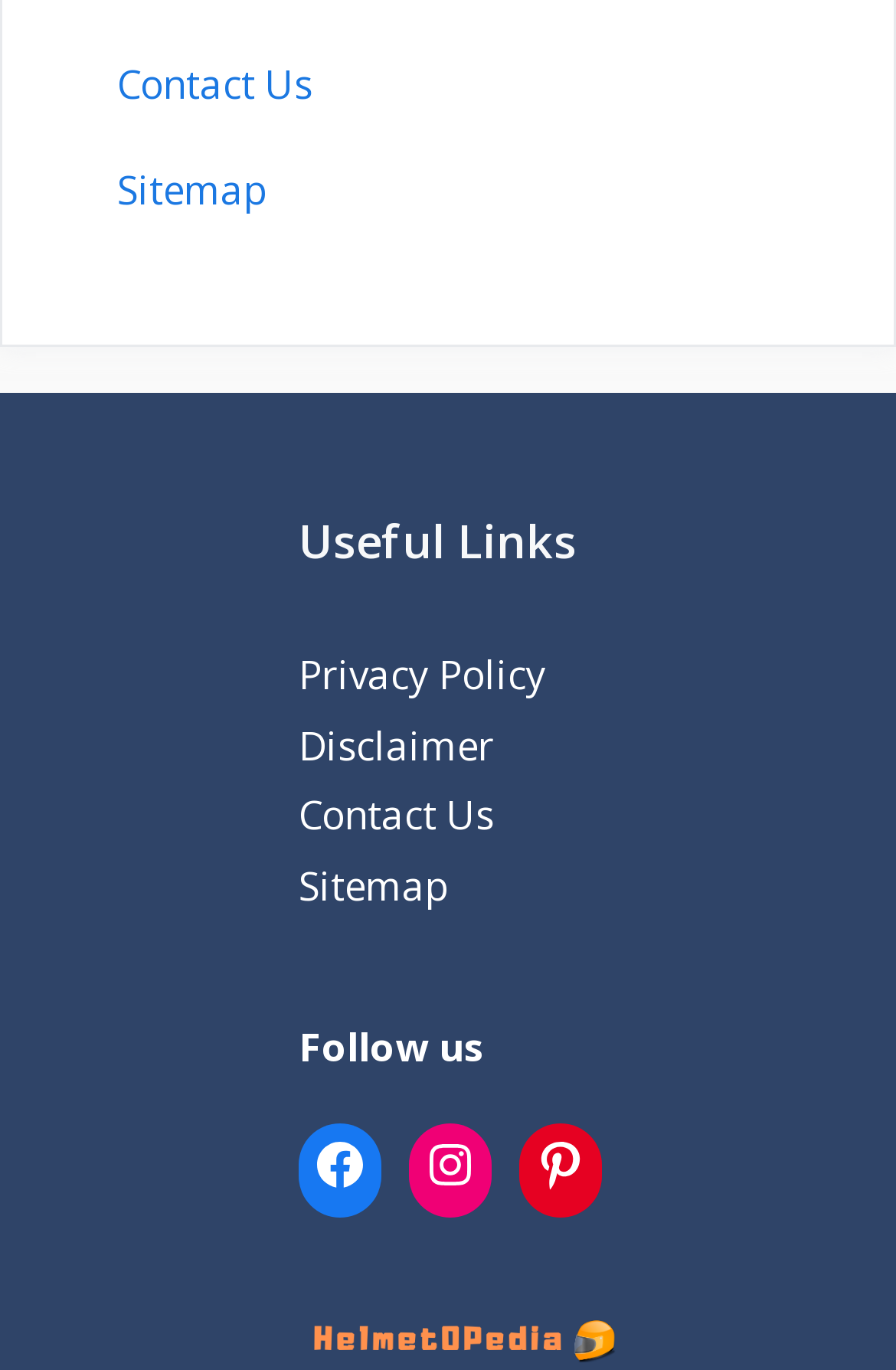Locate the bounding box coordinates of the element I should click to achieve the following instruction: "Follow us on Facebook".

[0.333, 0.819, 0.426, 0.88]